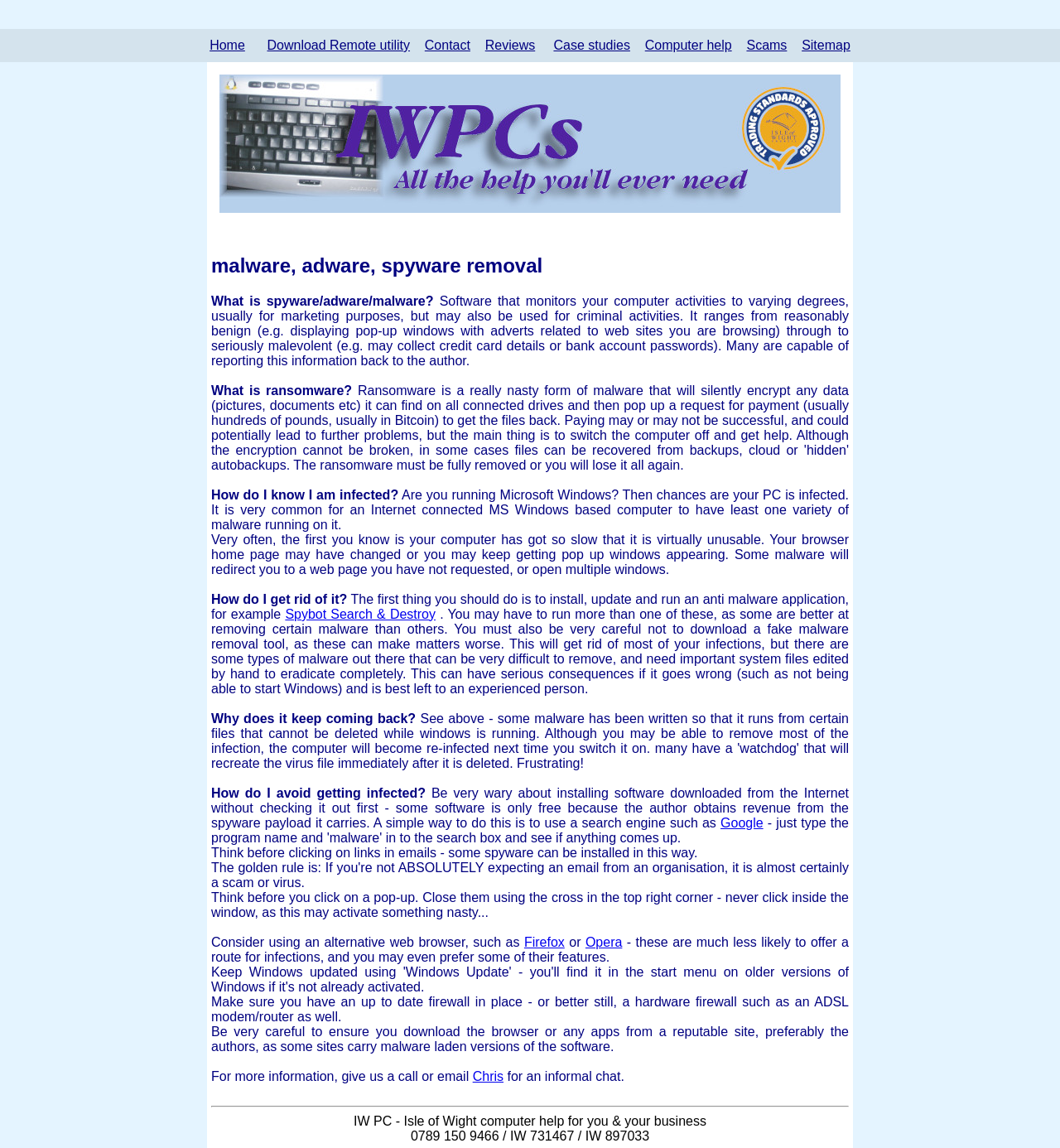How do I contact the computer help service?
Using the image as a reference, give an elaborate response to the question.

The webpage provides a contact method, which is to give Chris a call or send an email for an informal chat. The phone numbers are also provided, including 0789 150 9466, IW 731467, and IW 897033.